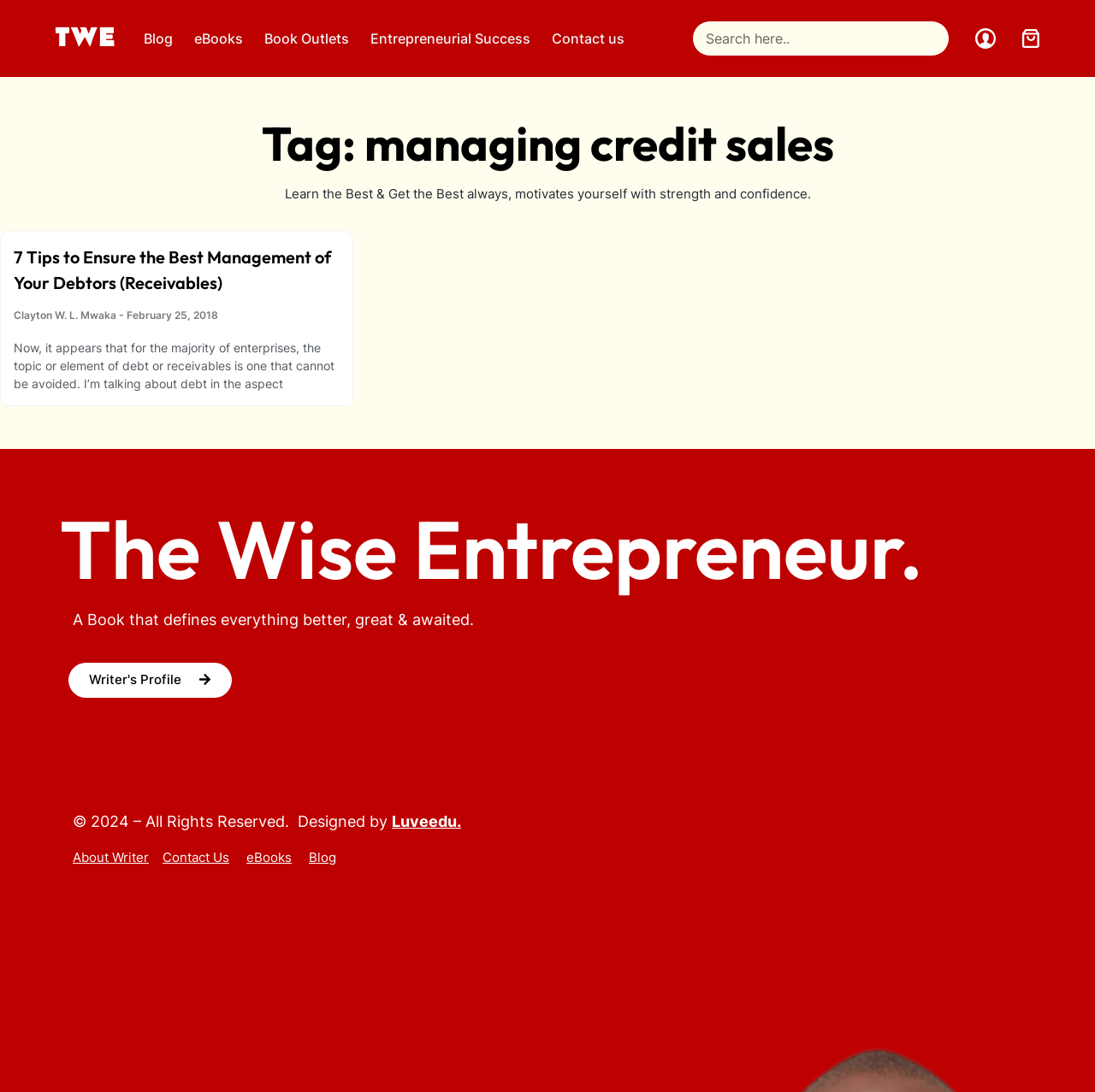Specify the bounding box coordinates for the region that must be clicked to perform the given instruction: "Check out the 'Thronebreaker The Witcher Tales' image".

None